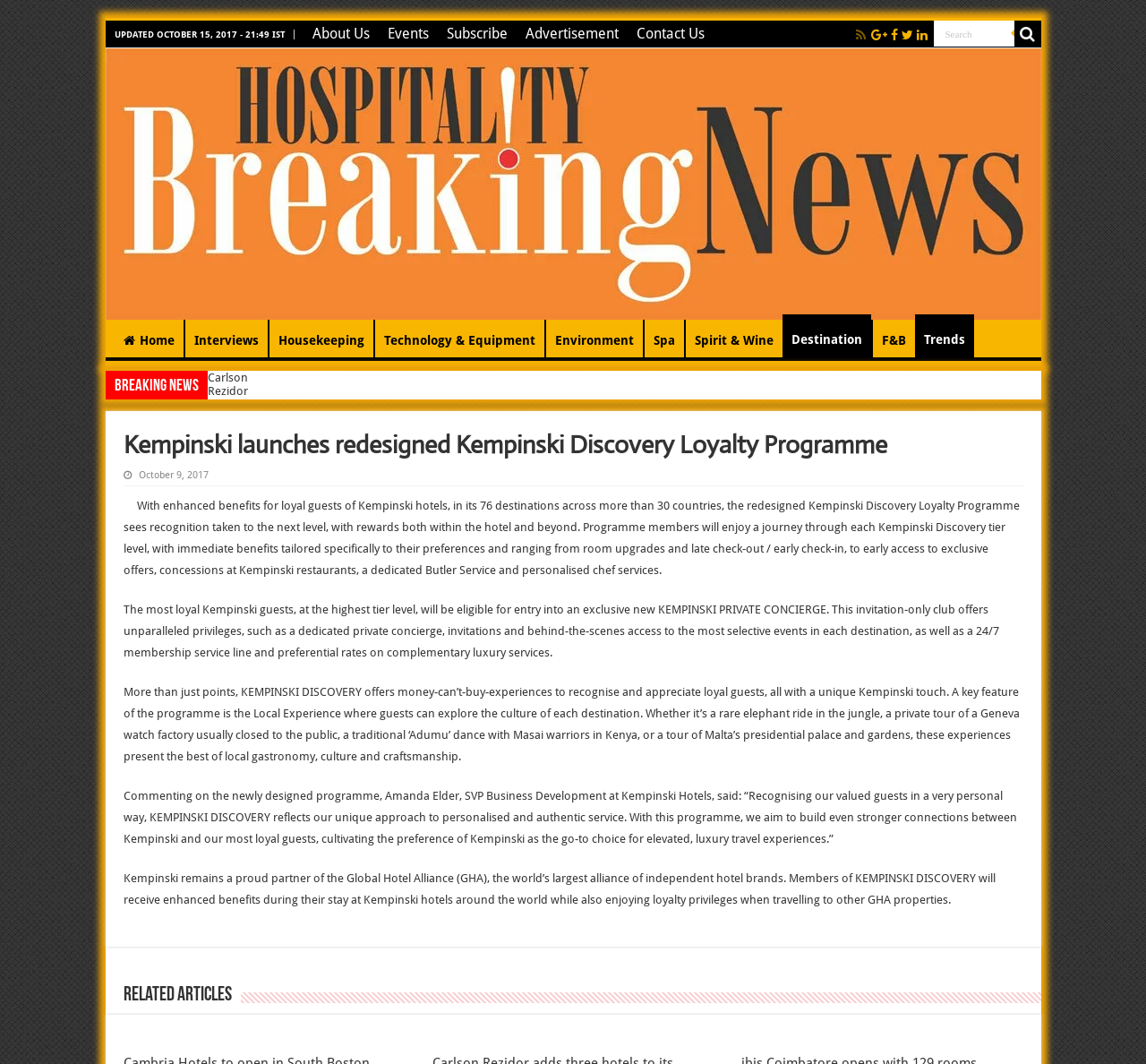What is the name of the loyalty programme?
Answer the question in a detailed and comprehensive manner.

I found the name of the loyalty programme by reading the article content, specifically the sentence 'With enhanced benefits for loyal guests of Kempinski hotels, in its 76 destinations across more than 30 countries, the redesigned Kempinski Discovery Loyalty Programme sees recognition taken to the next level...'.